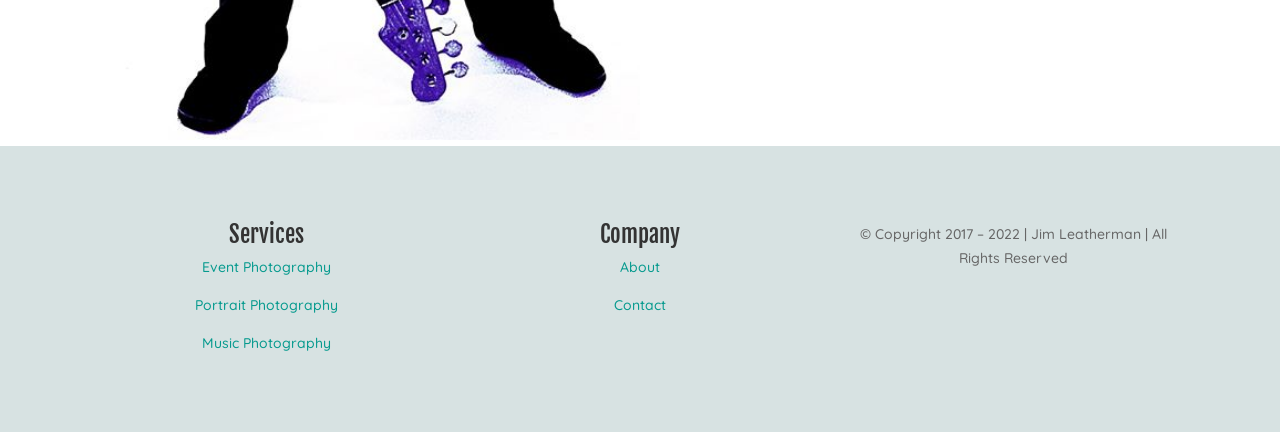What is the name of the company?
Please give a detailed and elaborate answer to the question based on the image.

The copyright information at the bottom of the page mentions 'Jim Leatherman', which suggests that Jim Leatherman is the name of the company or the individual behind the company.